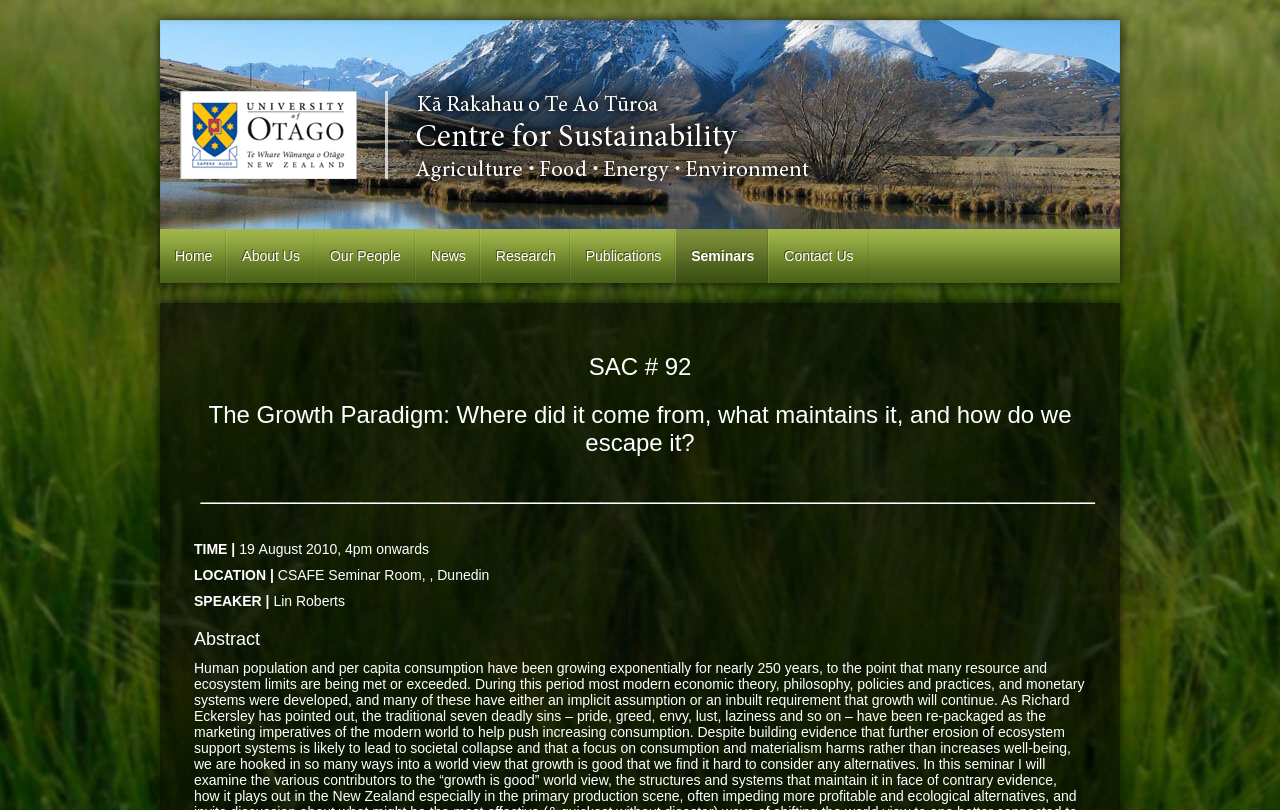What is the date of the seminar?
Provide a one-word or short-phrase answer based on the image.

19 August 2010